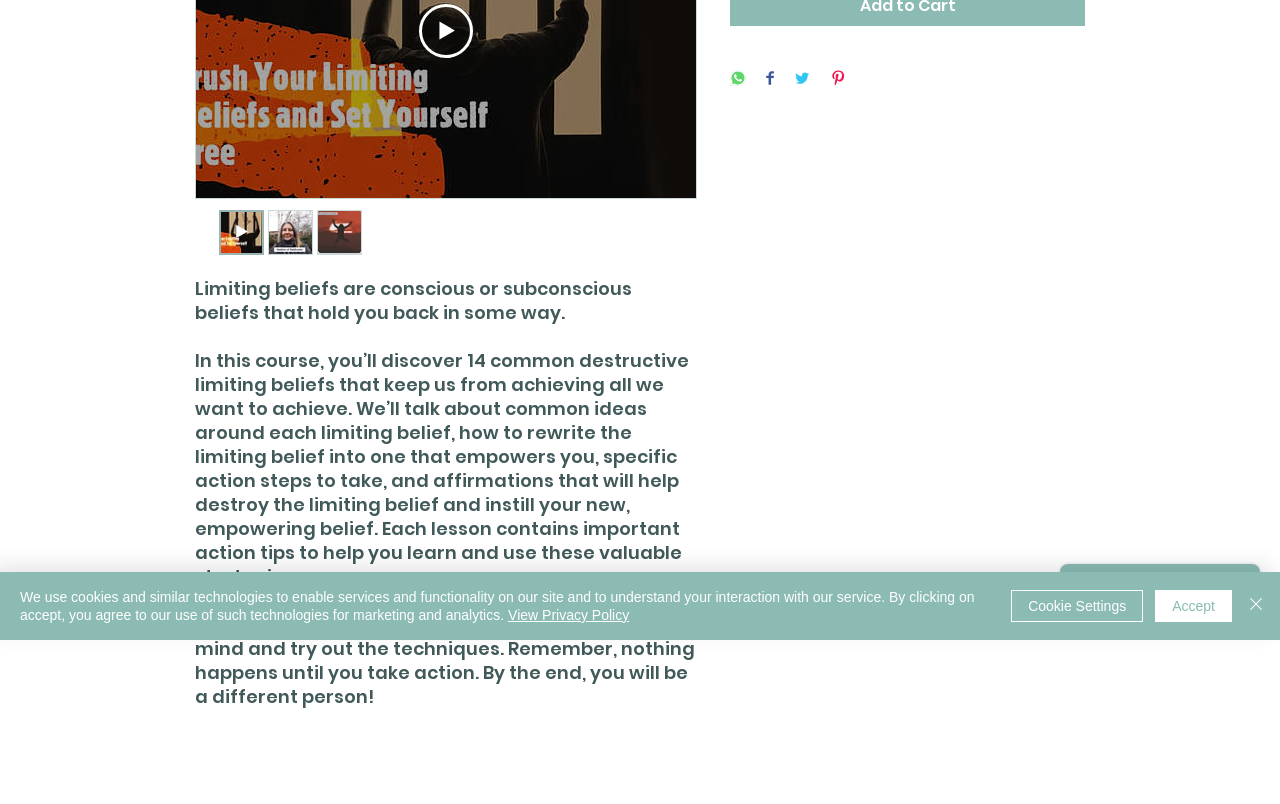Please provide the bounding box coordinates for the UI element as described: "Cookie Settings". The coordinates must be four floats between 0 and 1, represented as [left, top, right, bottom].

[0.79, 0.734, 0.893, 0.773]